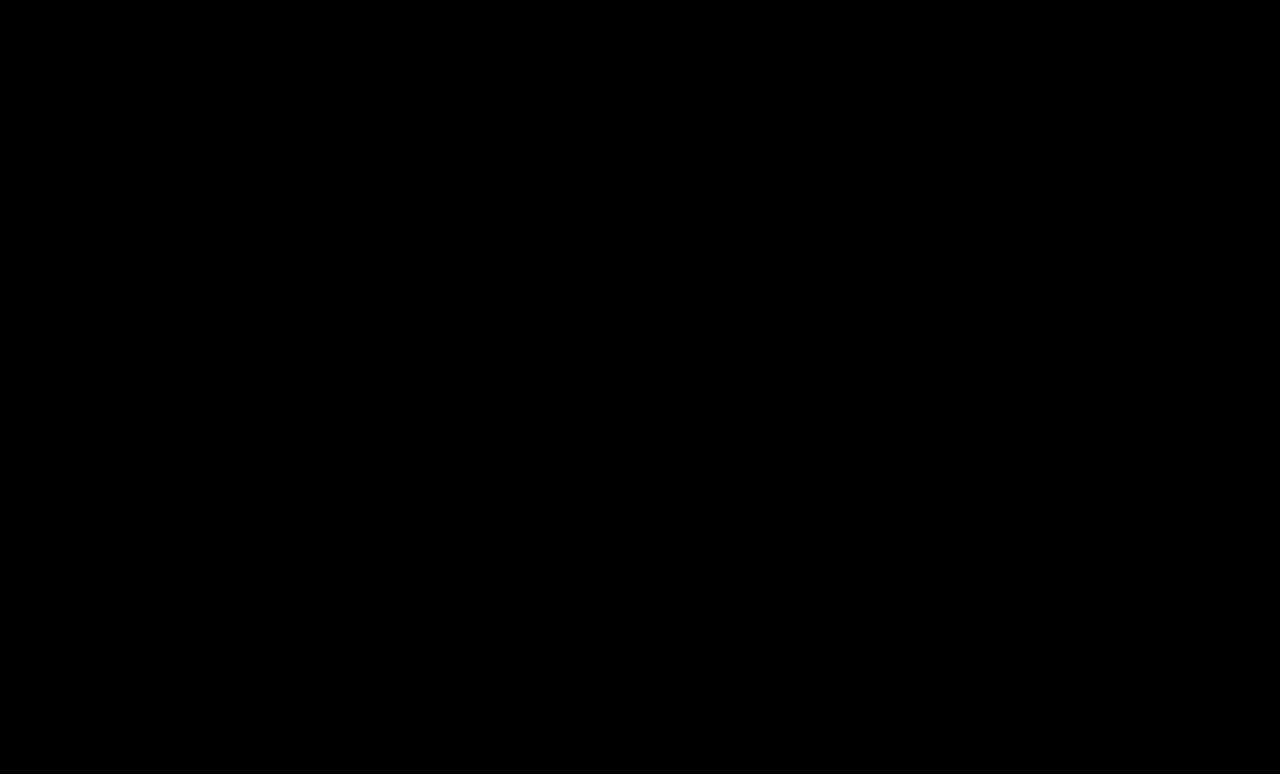Could you specify the bounding box coordinates for the clickable section to complete the following instruction: "Listen to Youth, a Narrative"?

[0.094, 0.116, 0.68, 0.159]